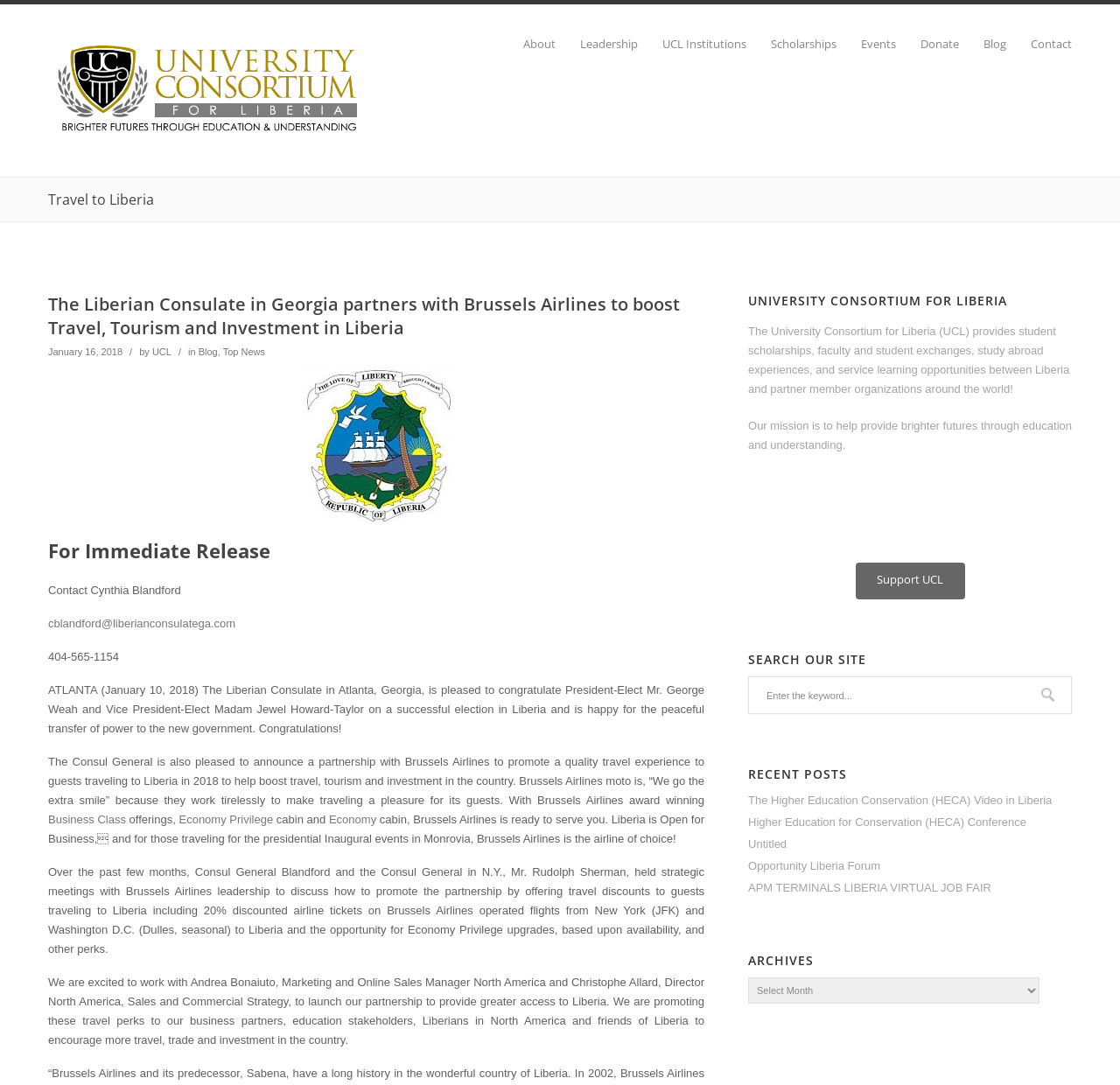Convey a detailed summary of the webpage, mentioning all key elements.

The webpage is about the University Consortium for Liberia, a organization that promotes education and understanding between Liberia and partner member organizations around the world. 

At the top of the page, there is a navigation menu with links to "About", "Leadership", "UCL Institutions", "Scholarships", "Events", "Donate", "Blog", and "Contact". 

Below the navigation menu, there is a heading "Travel to Liberia" followed by a subheading "The Liberian Consulate in Georgia partners with Brussels Airlines to boost Travel, Tourism and Investment in Liberia". 

To the right of the subheading, there is an image of the Liberian Seal. 

The main content of the page is a news article about the partnership between the Liberian Consulate in Atlanta, Georgia, and Brussels Airlines to promote travel to Liberia. The article announces a partnership to offer discounted airline tickets and other perks to guests traveling to Liberia. 

On the right side of the page, there are several sections, including "UNIVERSITY CONSORTIUM FOR LIBERIA", "SEARCH OUR SITE", "RECENT POSTS", and "ARCHIVES". The "UNIVERSITY CONSORTIUM FOR LIBERIA" section describes the organization's mission to provide student scholarships, faculty and student exchanges, study abroad experiences, and service learning opportunities. The "SEARCH OUR SITE" section has a search box where users can enter keywords to search the site. The "RECENT POSTS" section lists several recent news articles, and the "ARCHIVES" section has a dropdown menu where users can select a month to view archived news articles.